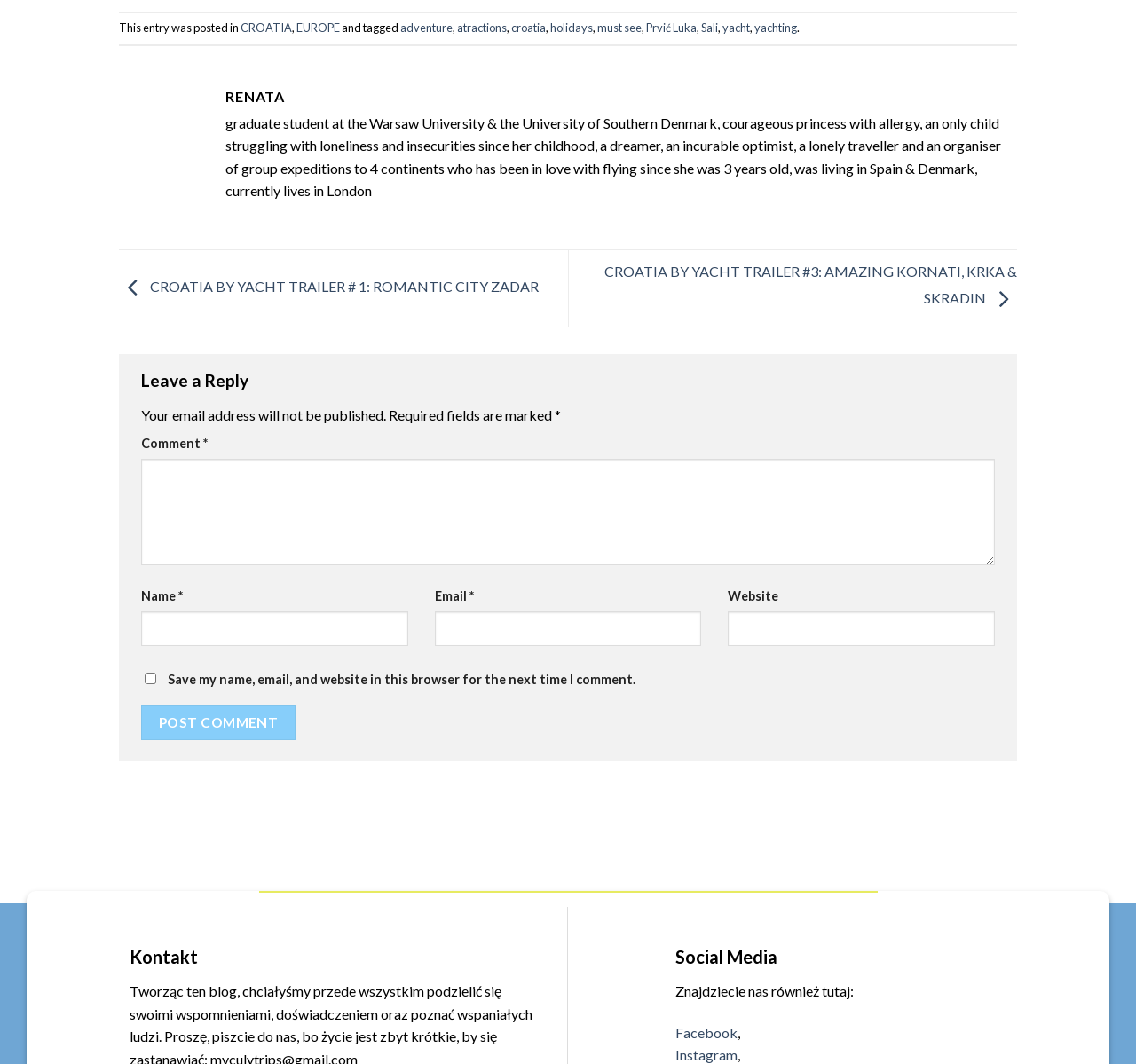Specify the bounding box coordinates of the area that needs to be clicked to achieve the following instruction: "Click on the Post Comment button".

[0.124, 0.663, 0.26, 0.696]